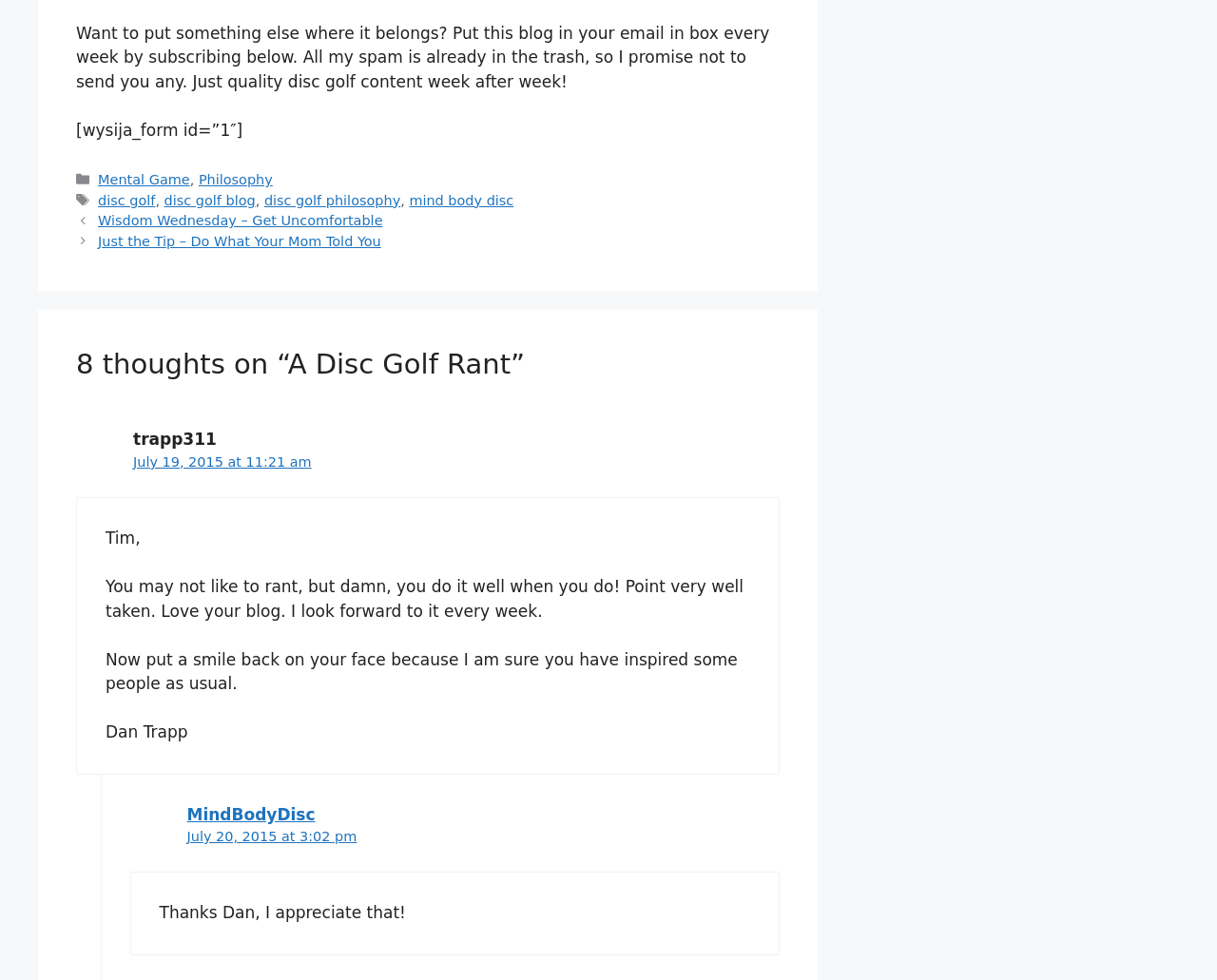Find the bounding box coordinates for the element that must be clicked to complete the instruction: "Subscribe to the blog". The coordinates should be four float numbers between 0 and 1, indicated as [left, top, right, bottom].

[0.062, 0.123, 0.199, 0.142]